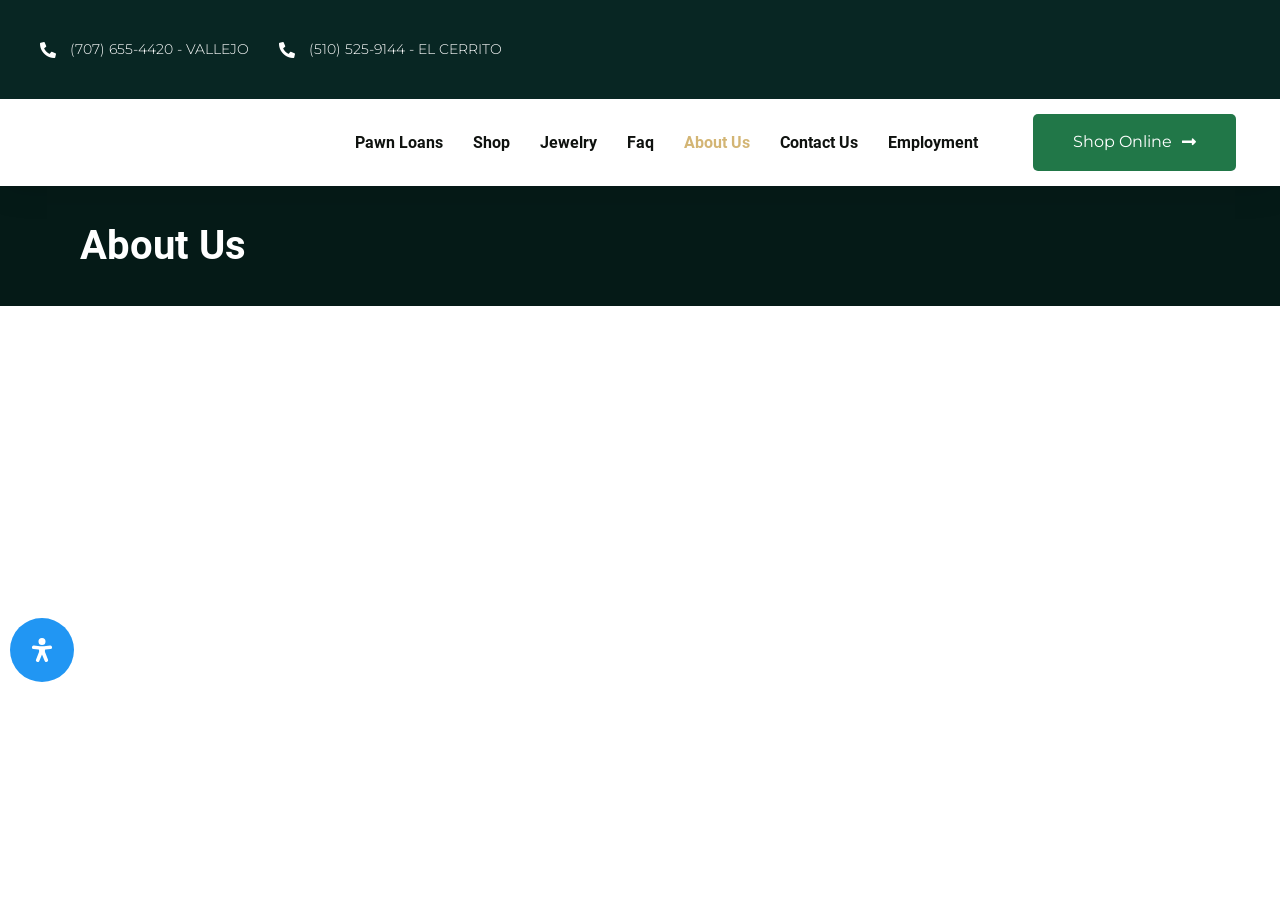Please identify the coordinates of the bounding box for the clickable region that will accomplish this instruction: "Learn about pawn loans".

[0.278, 0.161, 0.346, 0.212]